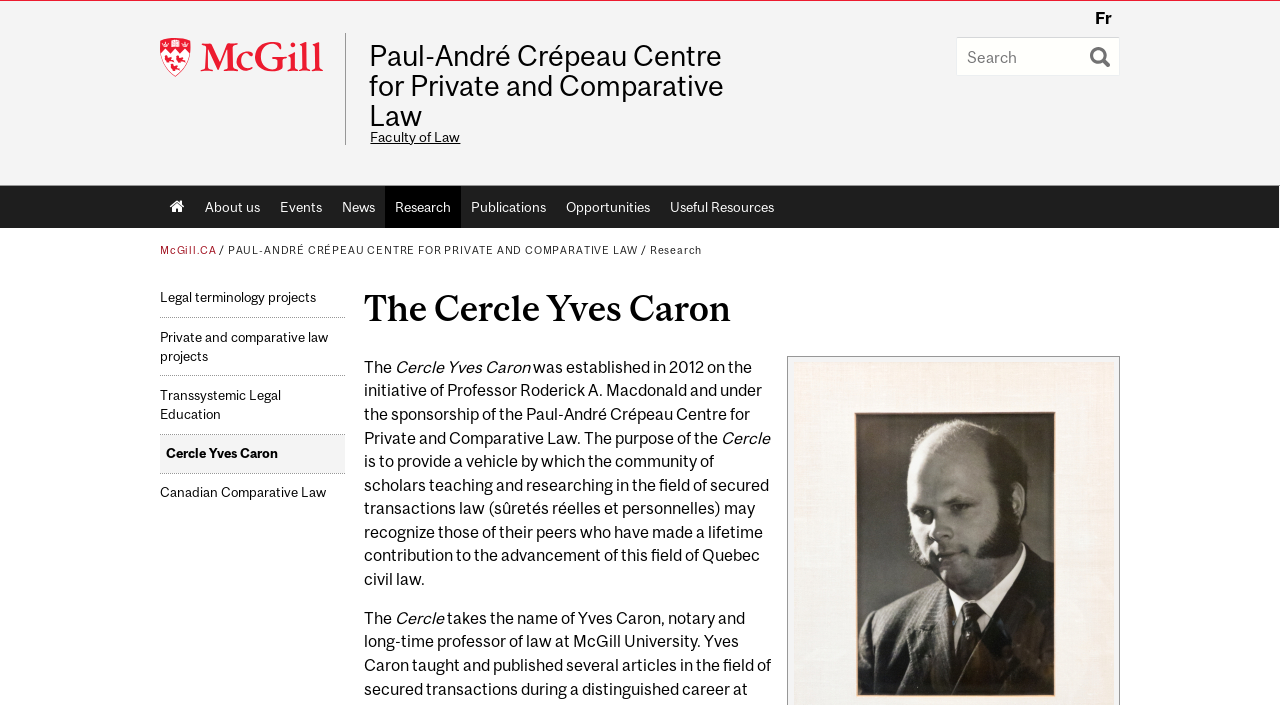Please locate the bounding box coordinates of the element that should be clicked to complete the given instruction: "Go to McGill University website".

[0.125, 0.052, 0.27, 0.115]